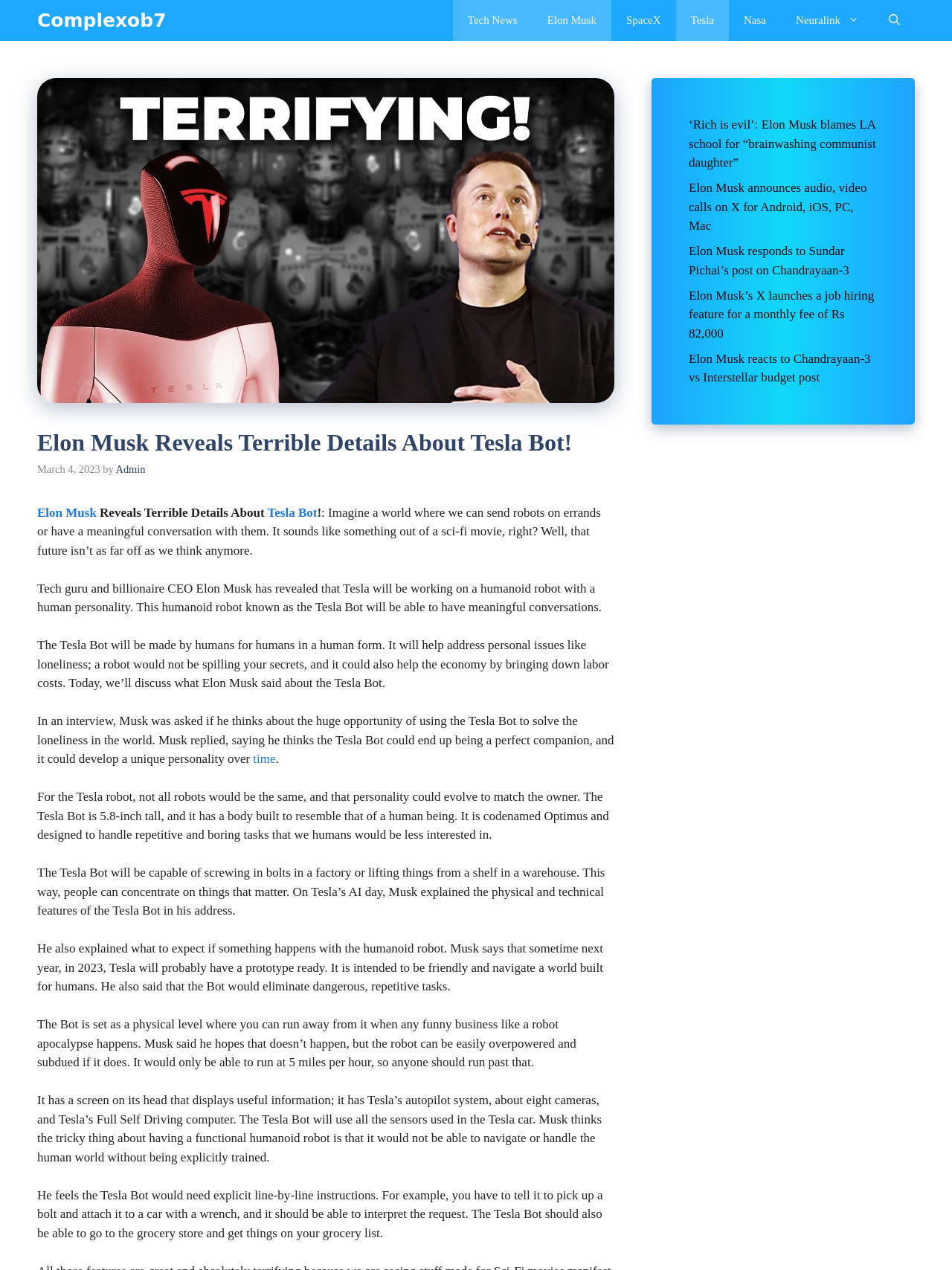Find the bounding box coordinates of the element you need to click on to perform this action: 'Check out the news about Elon Musk's X launching a job hiring feature'. The coordinates should be represented by four float values between 0 and 1, in the format [left, top, right, bottom].

[0.723, 0.227, 0.918, 0.268]